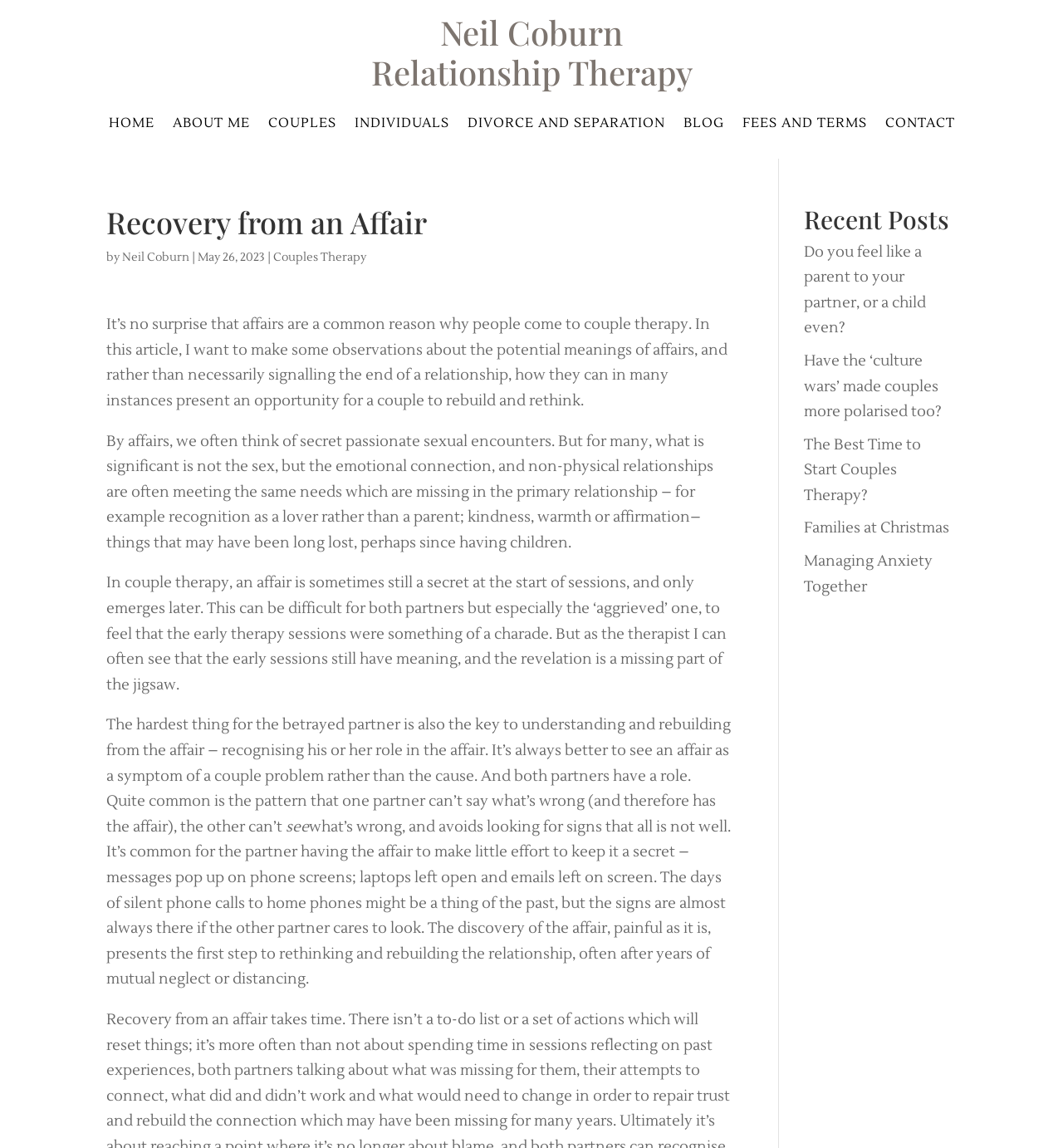Locate the bounding box coordinates of the item that should be clicked to fulfill the instruction: "Contact Neil Coburn".

[0.832, 0.102, 0.898, 0.118]